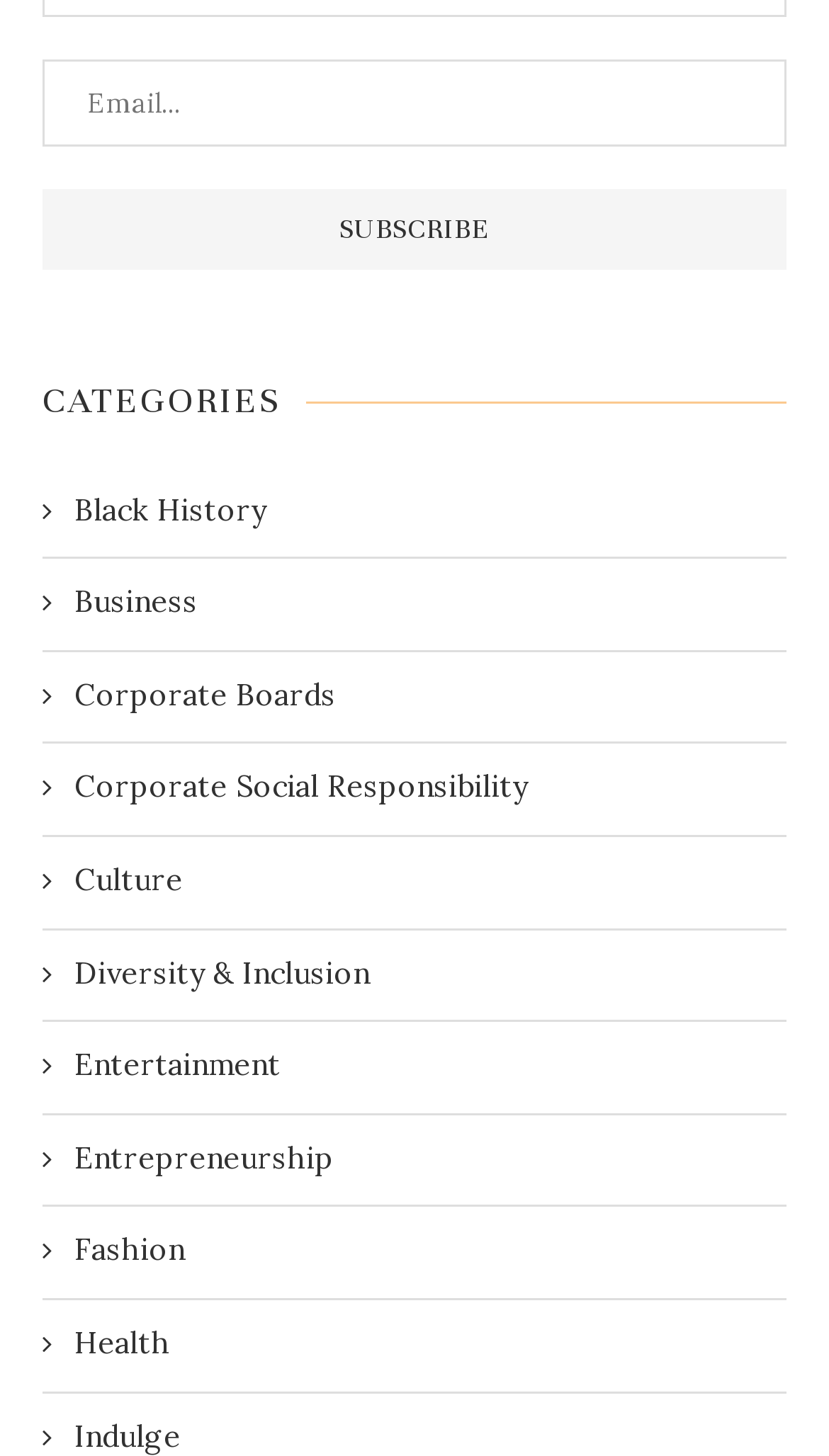Determine the bounding box coordinates of the clickable element to complete this instruction: "Check Health category". Provide the coordinates in the format of four float numbers between 0 and 1, [left, top, right, bottom].

[0.051, 0.909, 0.944, 0.938]